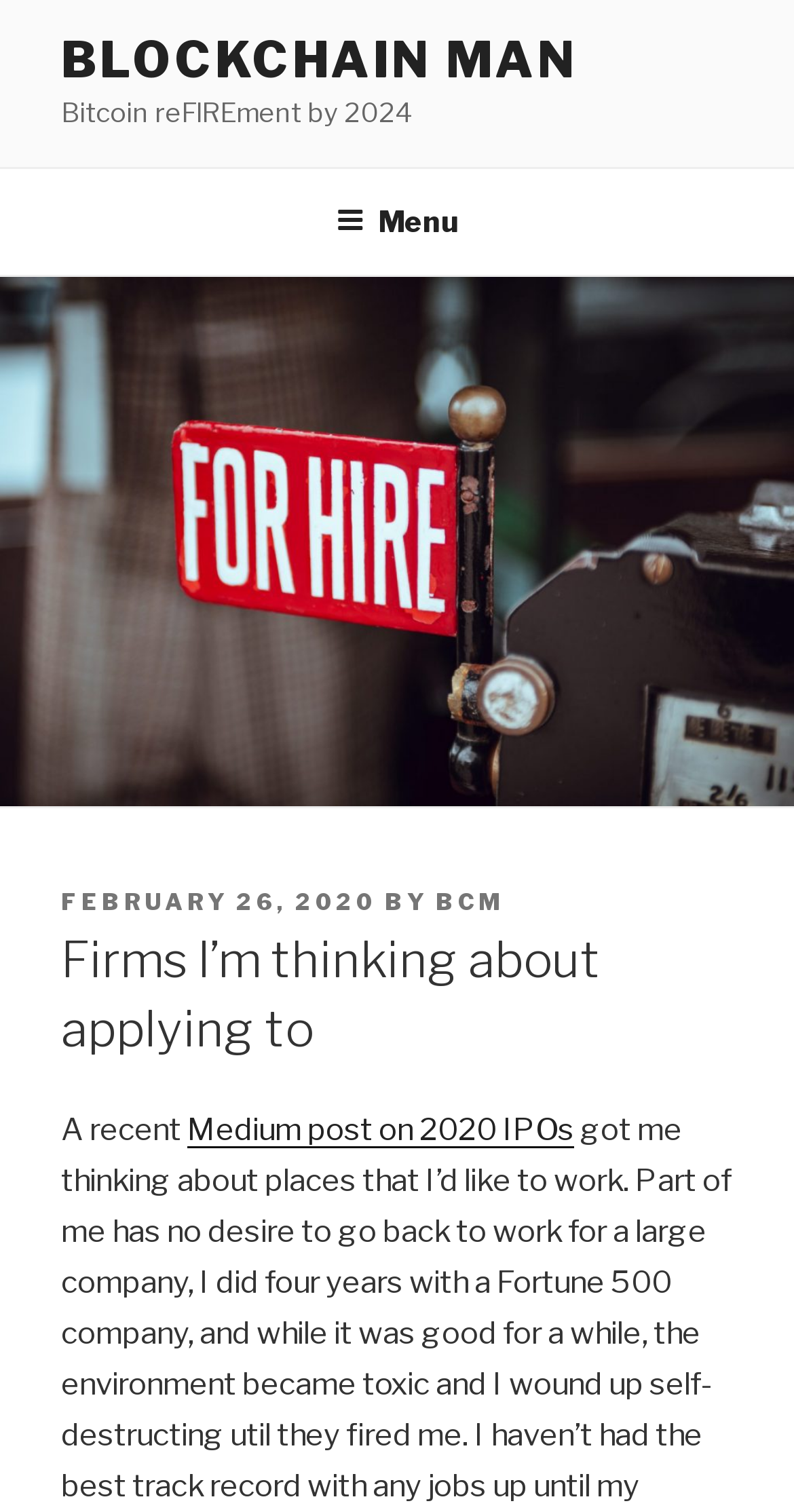Determine and generate the text content of the webpage's headline.

Firms I’m thinking about applying to